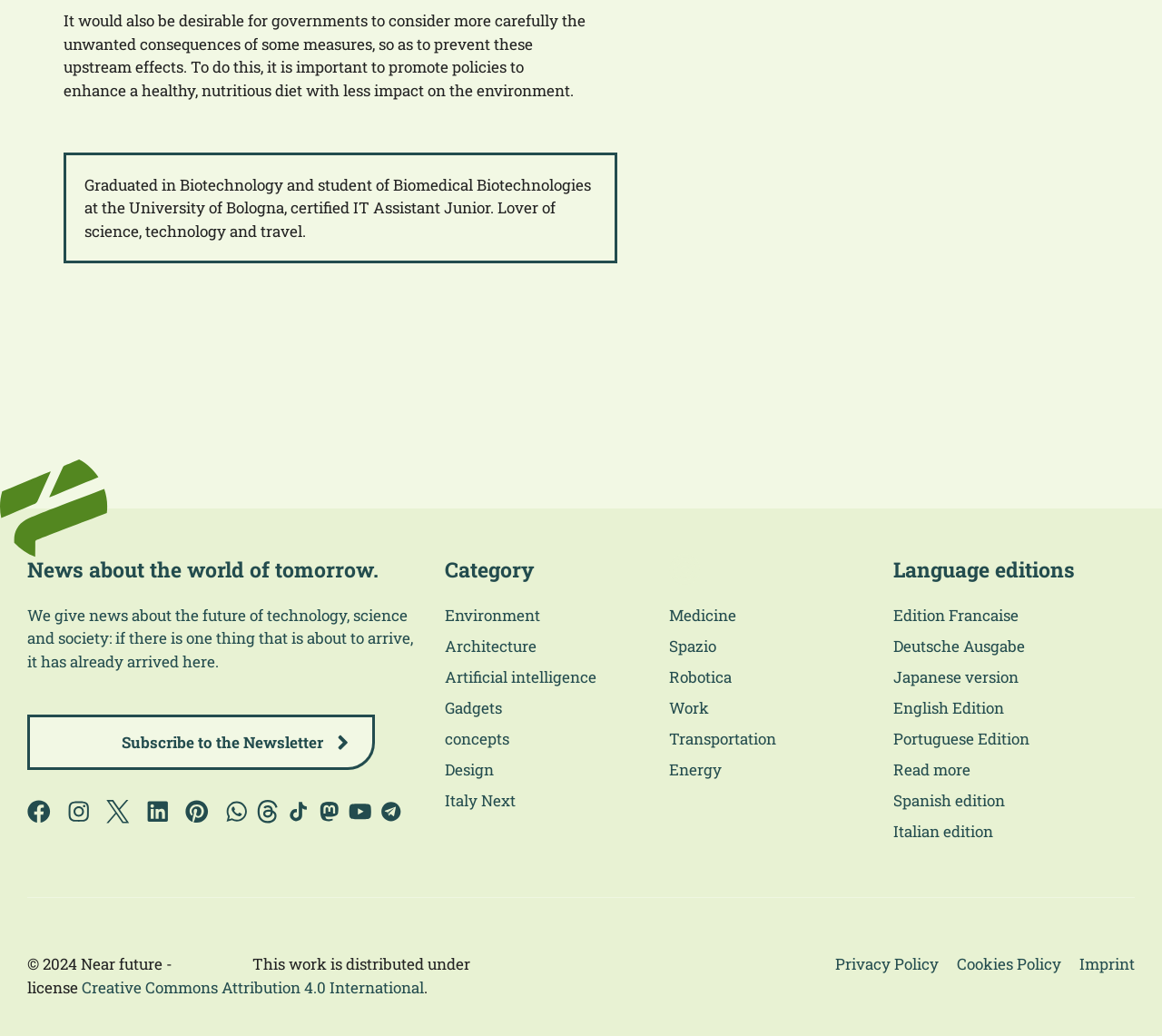Extract the bounding box coordinates for the UI element described by the text: "Creative Commons Attribution 4.0 International". The coordinates should be in the form of [left, top, right, bottom] with values between 0 and 1.

[0.07, 0.943, 0.365, 0.963]